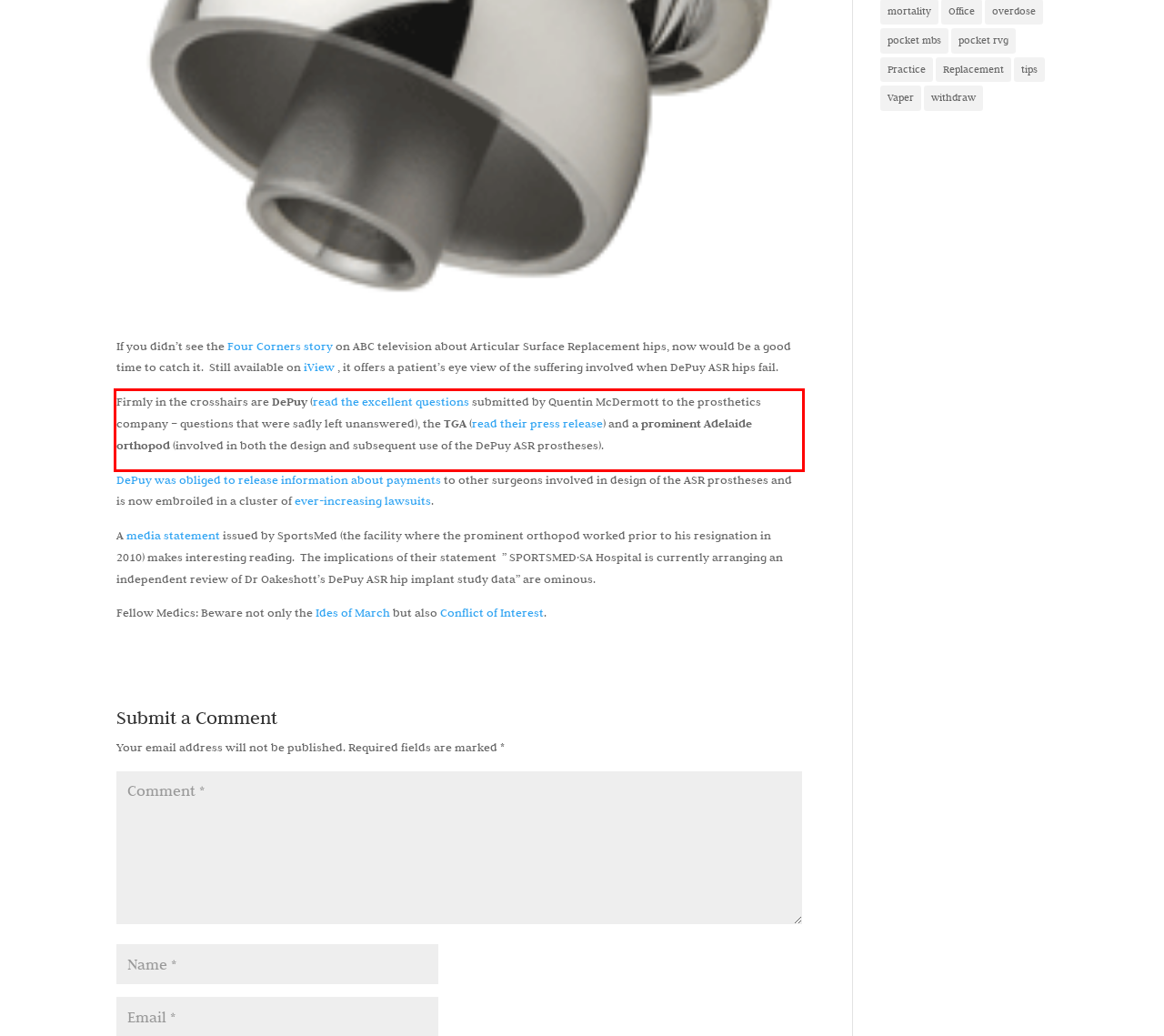Look at the provided screenshot of the webpage and perform OCR on the text within the red bounding box.

Firmly in the crosshairs are DePuy (read the excellent questions submitted by Quentin McDermott to the prosthetics company – questions that were sadly left unanswered), the TGA (read their press release) and a prominent Adelaide orthopod (involved in both the design and subsequent use of the DePuy ASR prostheses).